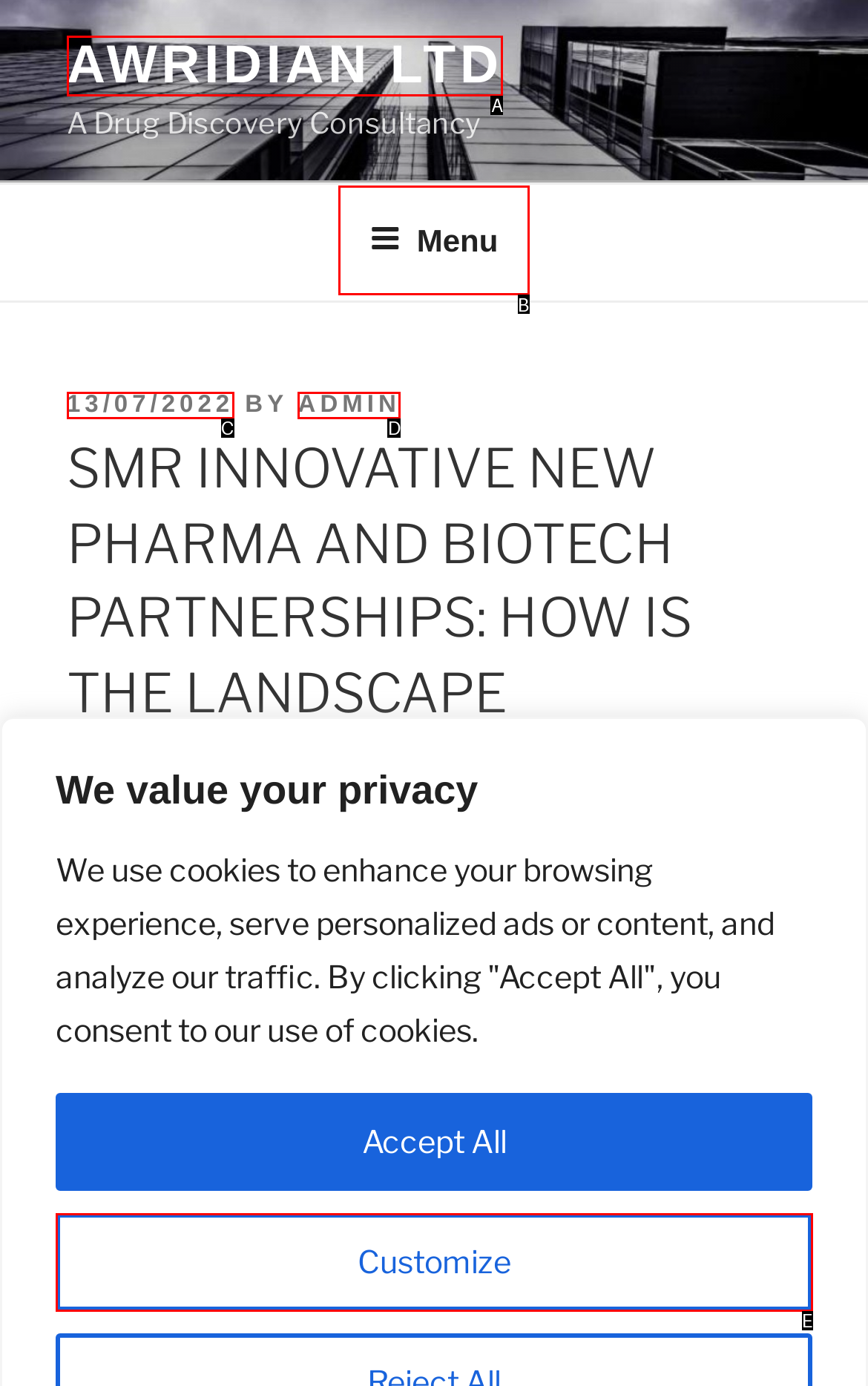Point out the HTML element that matches the following description: 13/07/202213/07/2022
Answer with the letter from the provided choices.

C